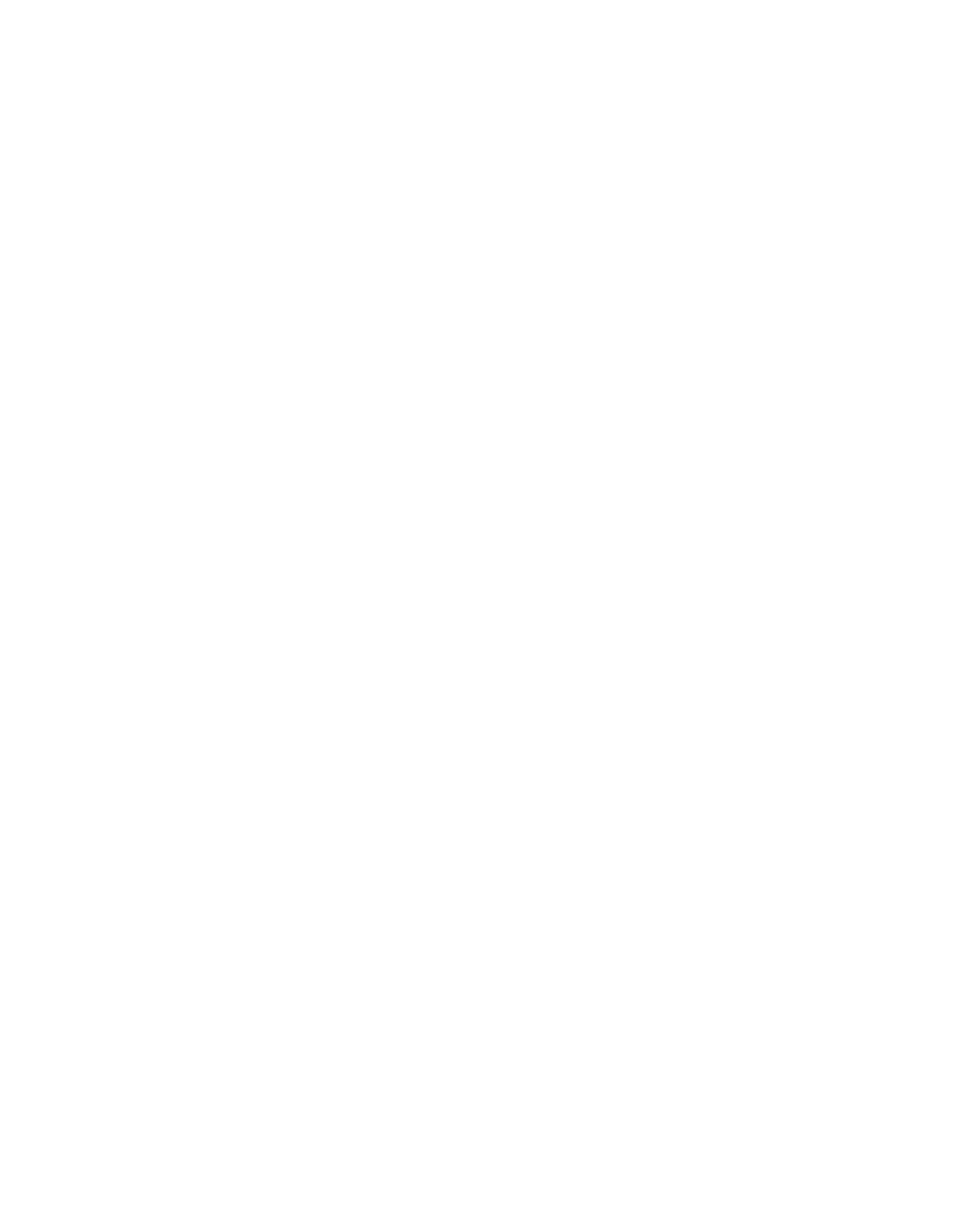Please locate the bounding box coordinates for the element that should be clicked to achieve the following instruction: "visit the 'ABOUT' page". Ensure the coordinates are given as four float numbers between 0 and 1, i.e., [left, top, right, bottom].

None